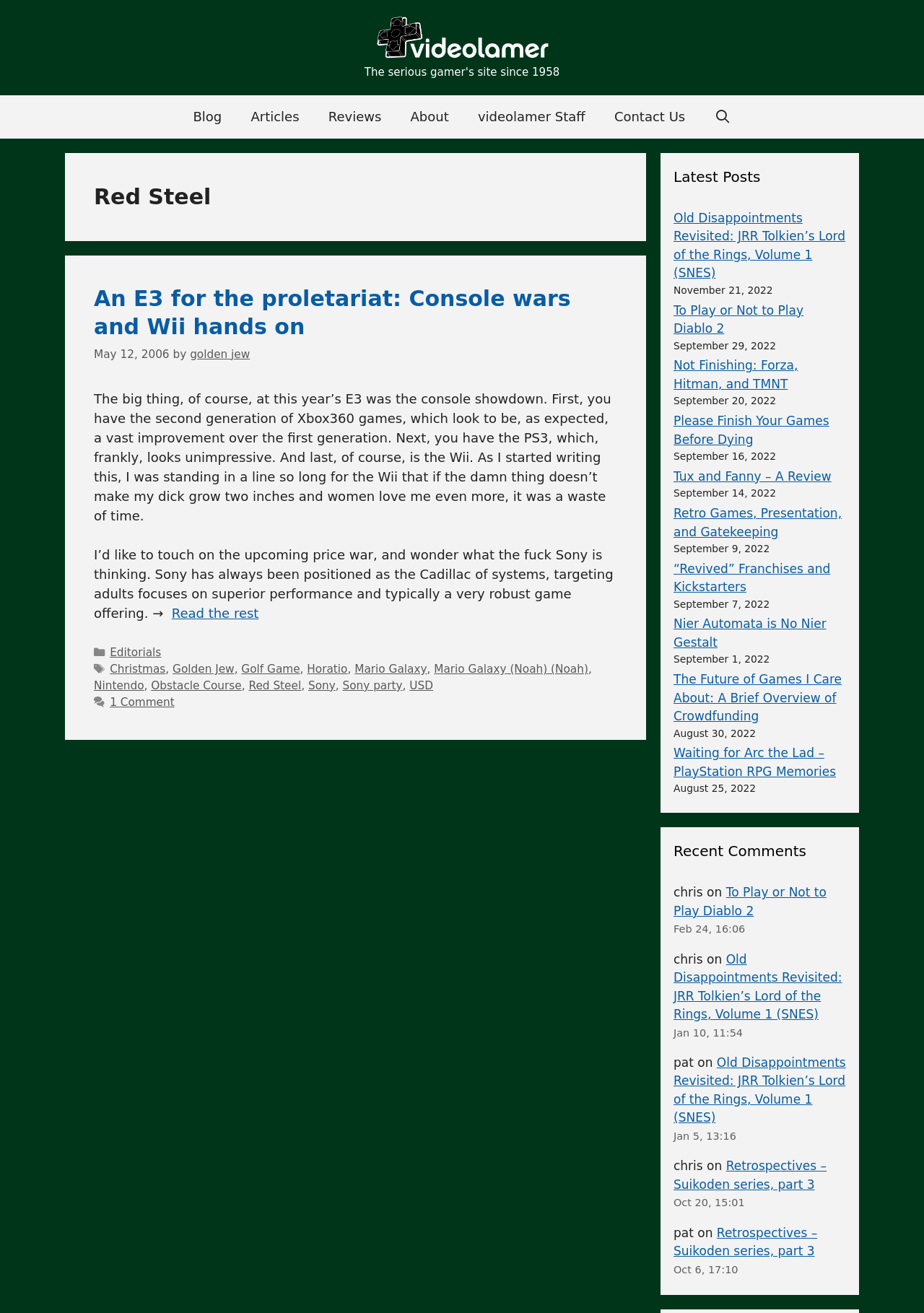Please identify the bounding box coordinates of the element's region that I should click in order to complete the following instruction: "Search for articles by 'golden jew'". The bounding box coordinates consist of four float numbers between 0 and 1, i.e., [left, top, right, bottom].

[0.206, 0.265, 0.271, 0.275]